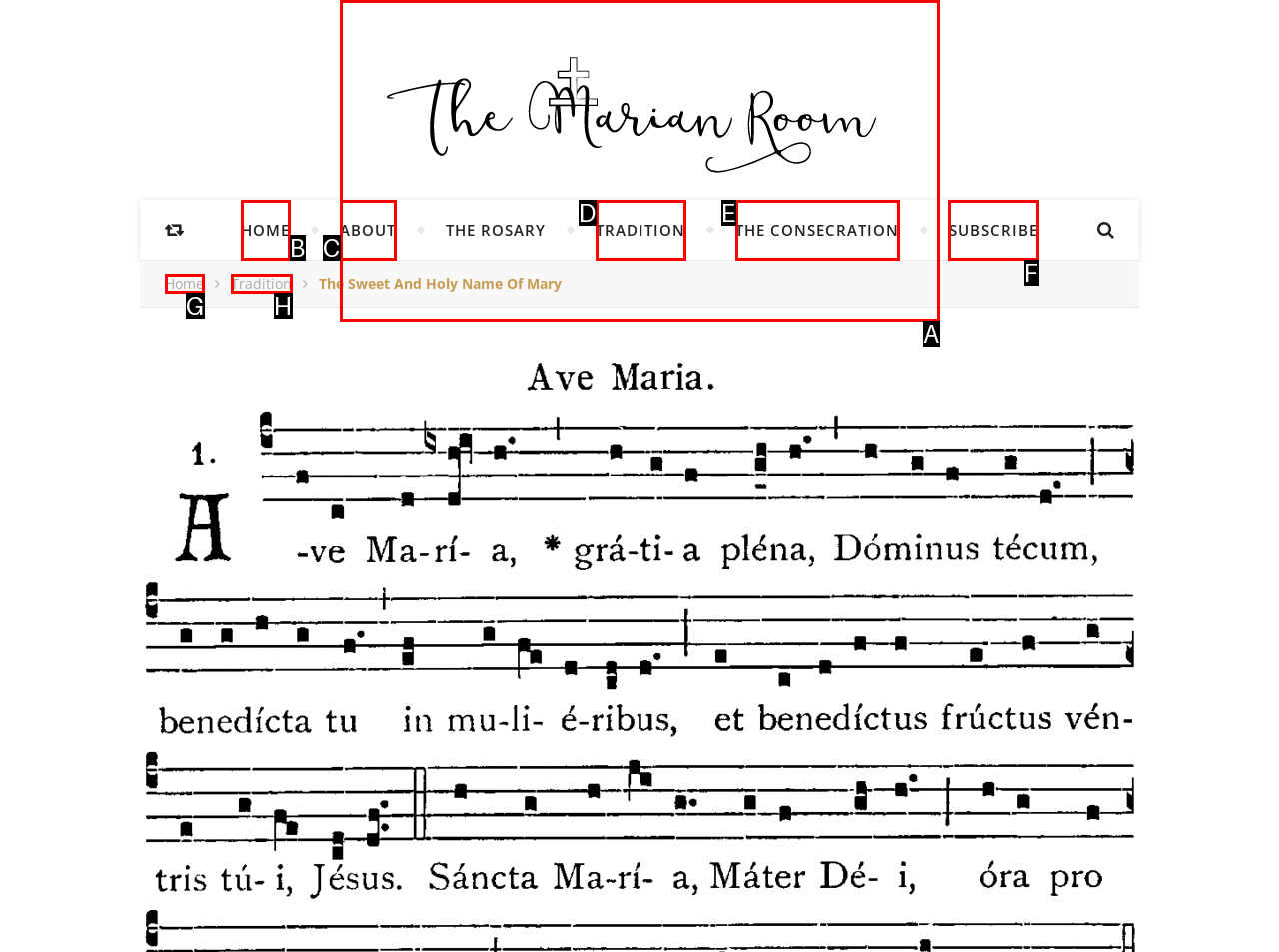Identify the HTML element to click to execute this task: subscribe Respond with the letter corresponding to the proper option.

F